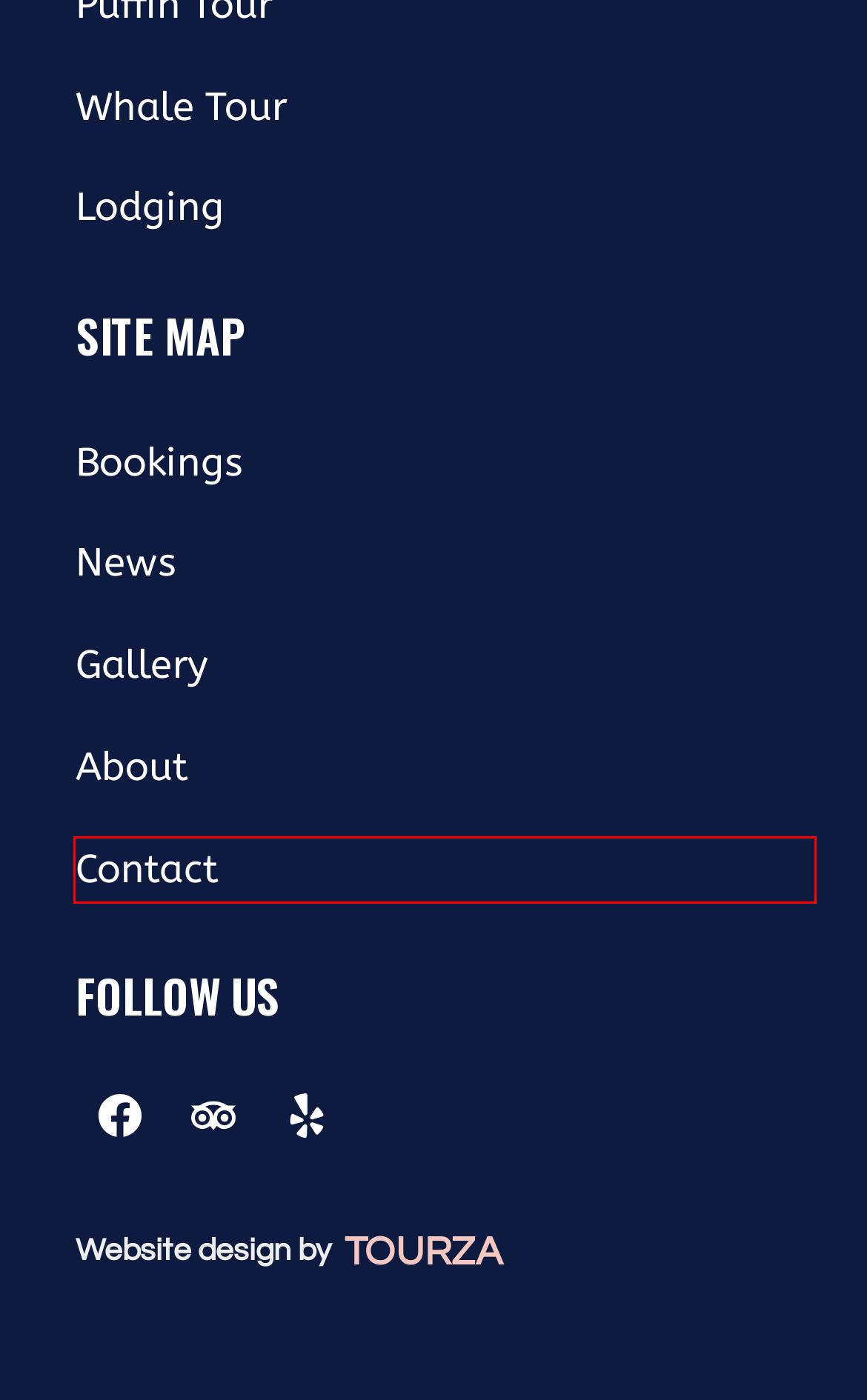Given a screenshot of a webpage featuring a red bounding box, identify the best matching webpage description for the new page after the element within the red box is clicked. Here are the options:
A. Contact – Sea Watch Tours
B. Helping Businesses Succeed Online - Tourza Web Agency
C. Gallery – Sea Watch Tours
D. Whale Watching Tour – Sea Watch Tours
E. lodging – Sea Watch Tours
F. Puffin Tour – Sea Watch Tours
G. News – Sea Watch Tours
H. About – Sea Watch Tours

A